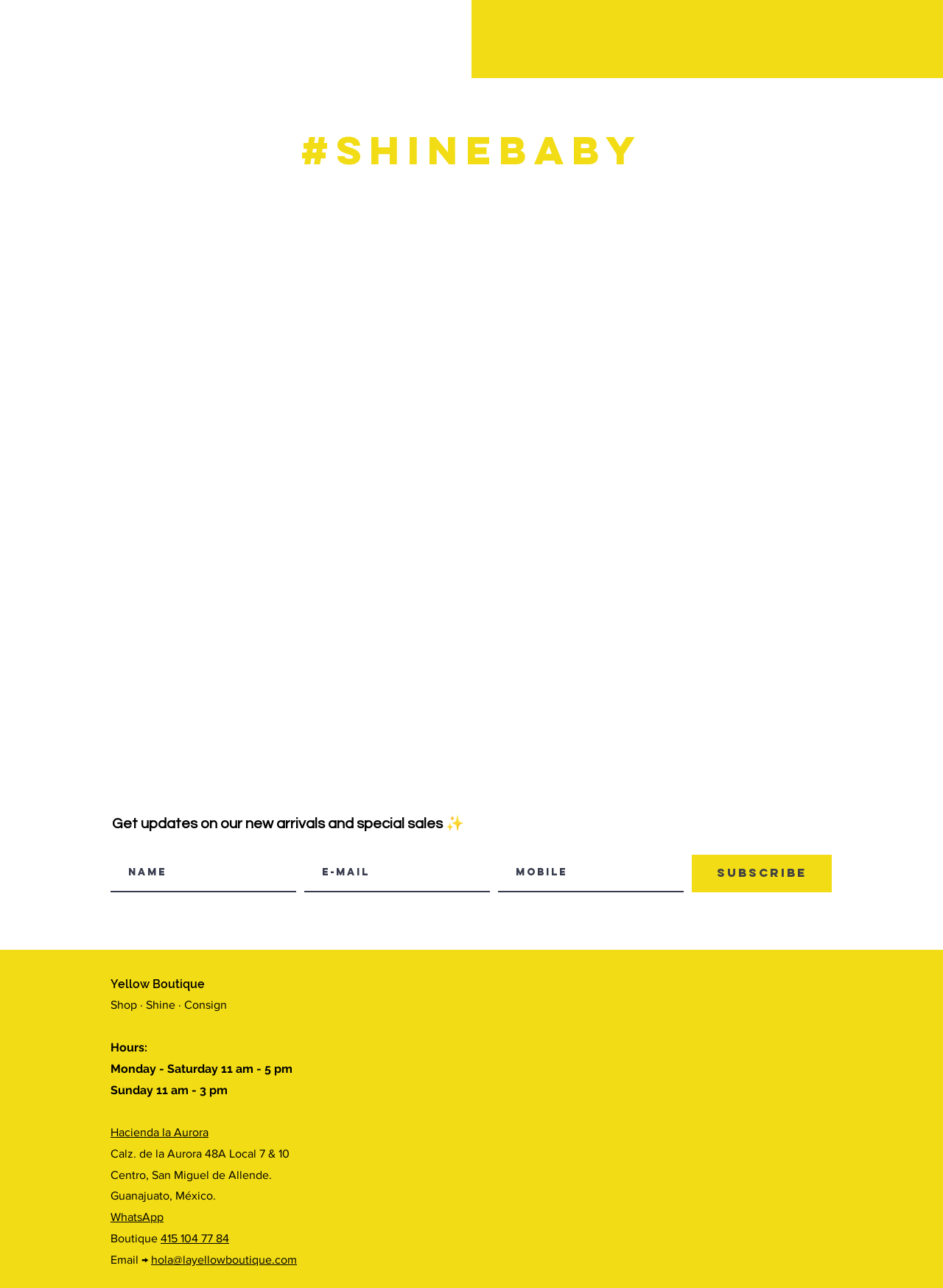Point out the bounding box coordinates of the section to click in order to follow this instruction: "Enter your name".

[0.117, 0.663, 0.314, 0.693]